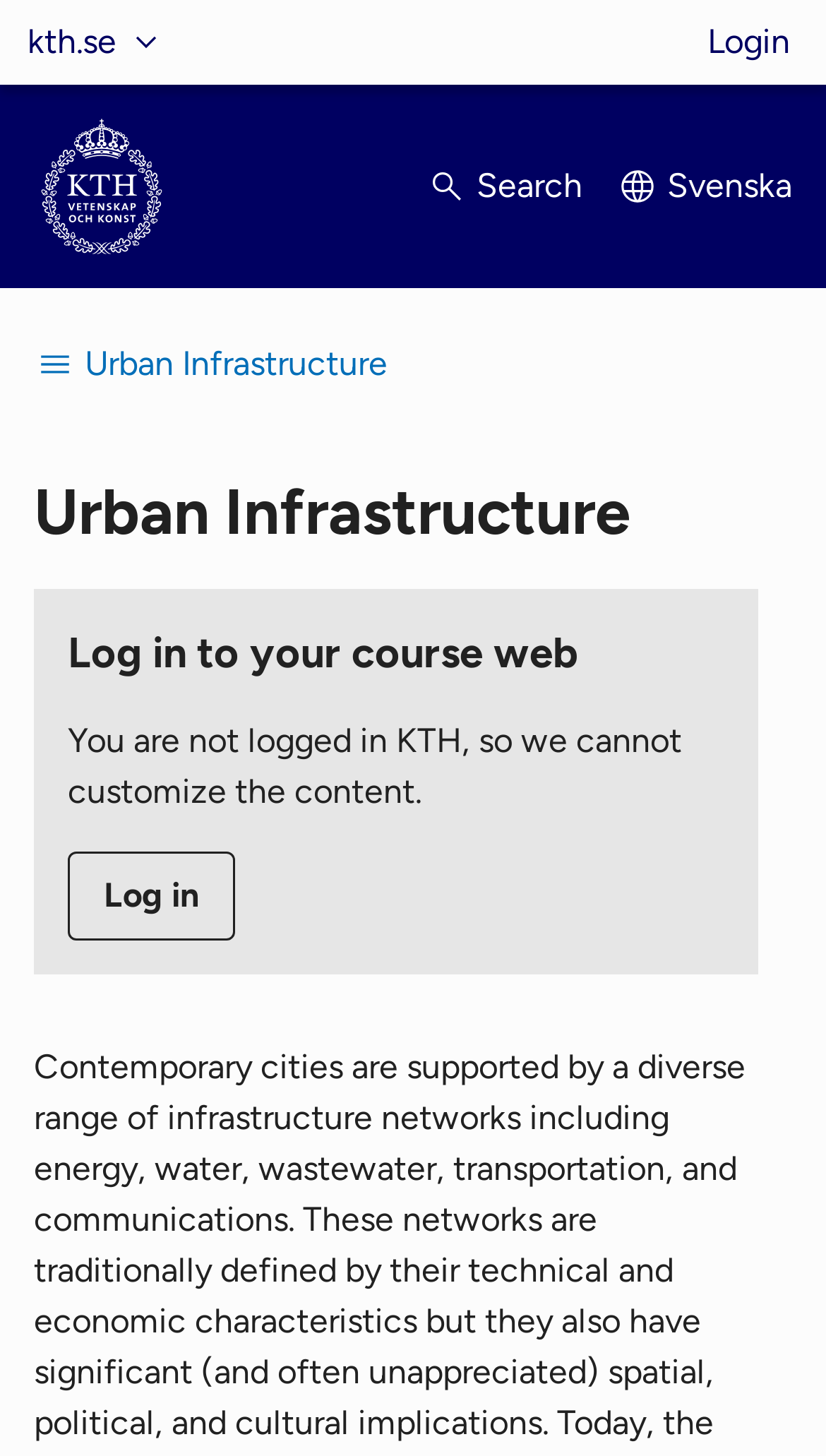Please reply with a single word or brief phrase to the question: 
What is the purpose of the 'Log in' button?

To log in to the course web